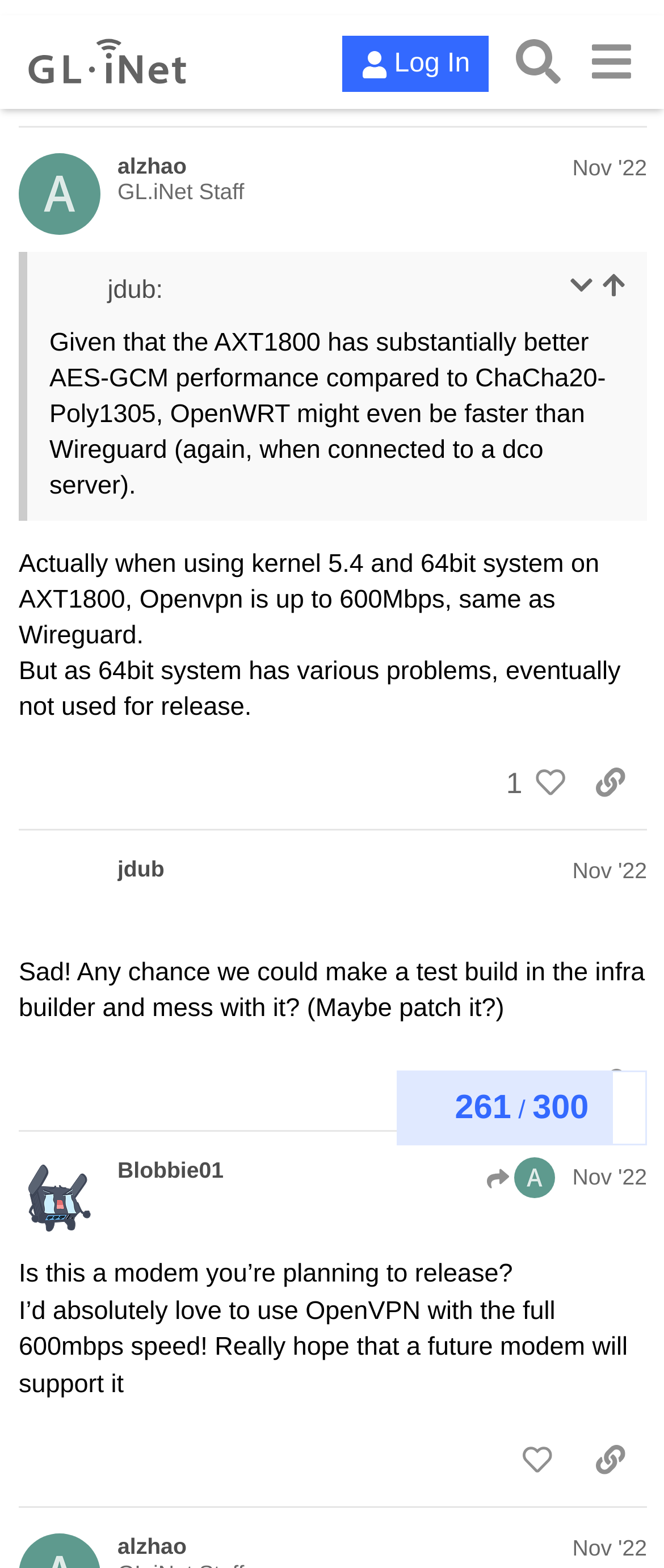Given the content of the image, can you provide a detailed answer to the question?
How many people liked the second post?

I looked at the second post on the webpage and found a button that says '1 person liked this post. Click to view', which indicates that one person liked the post.